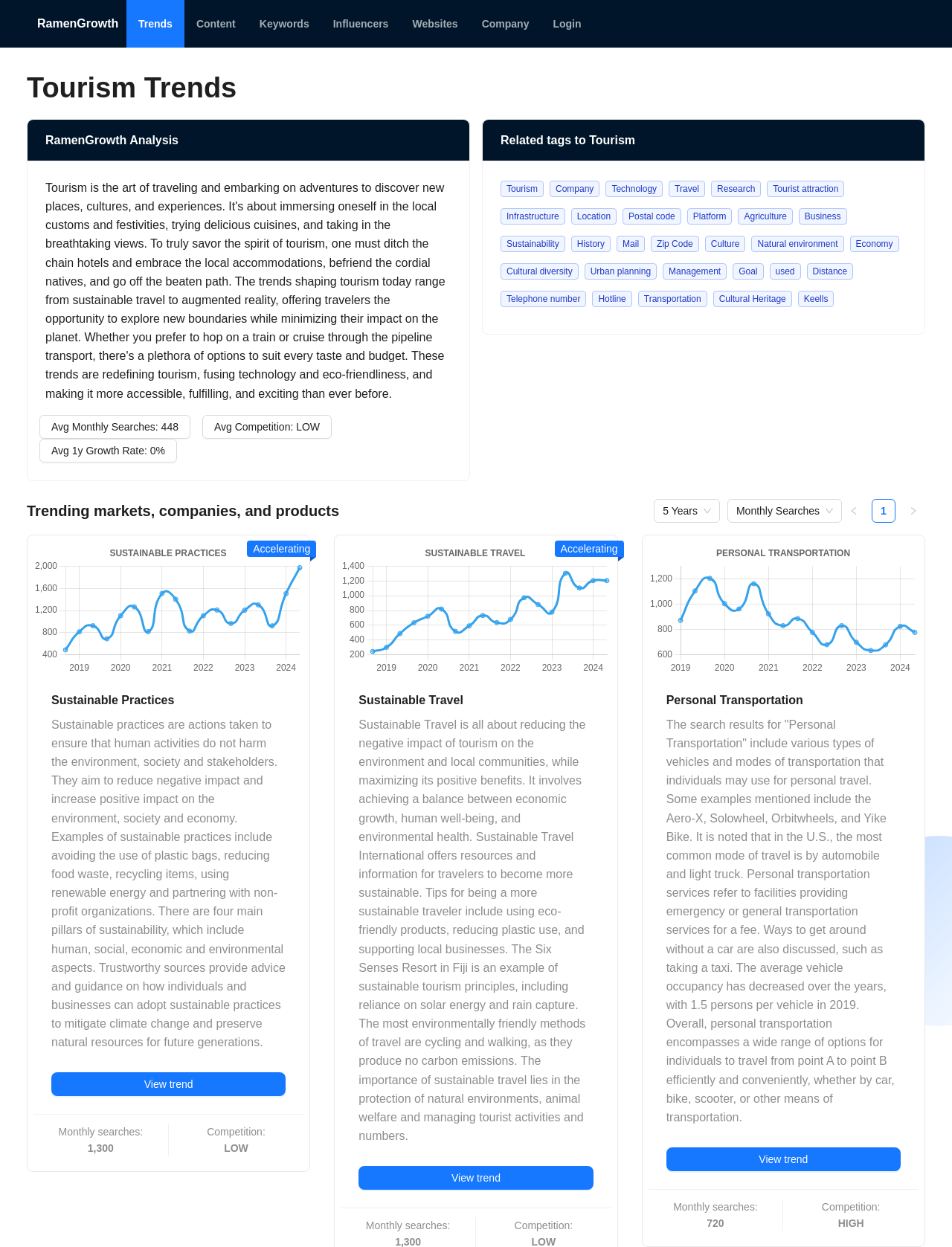Locate the bounding box coordinates of the clickable region to complete the following instruction: "View the 'Sustainable Practices' trend."

[0.028, 0.429, 0.326, 0.94]